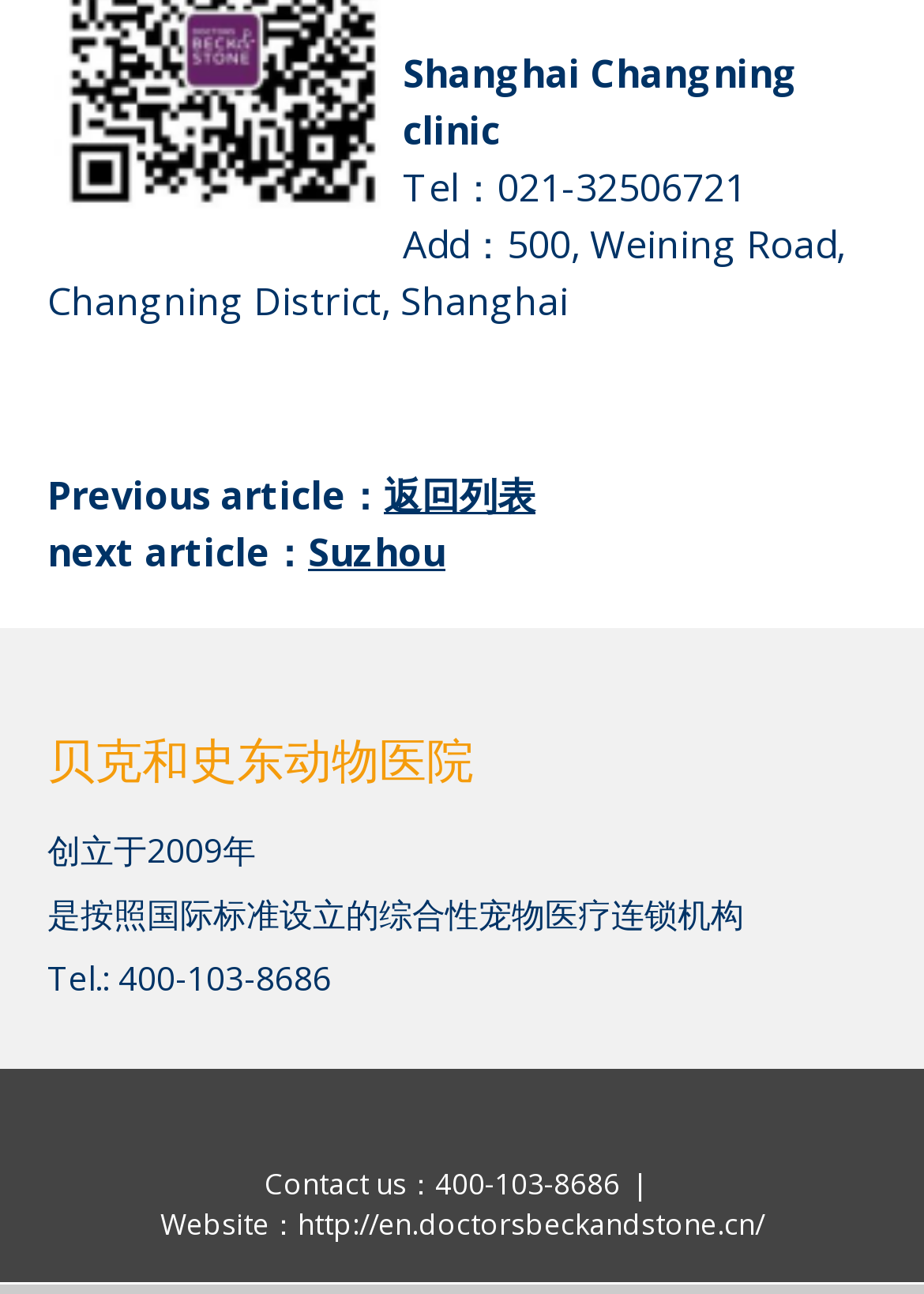What is the name of the animal hospital?
Based on the image, answer the question with a single word or brief phrase.

贝克和史东动物医院